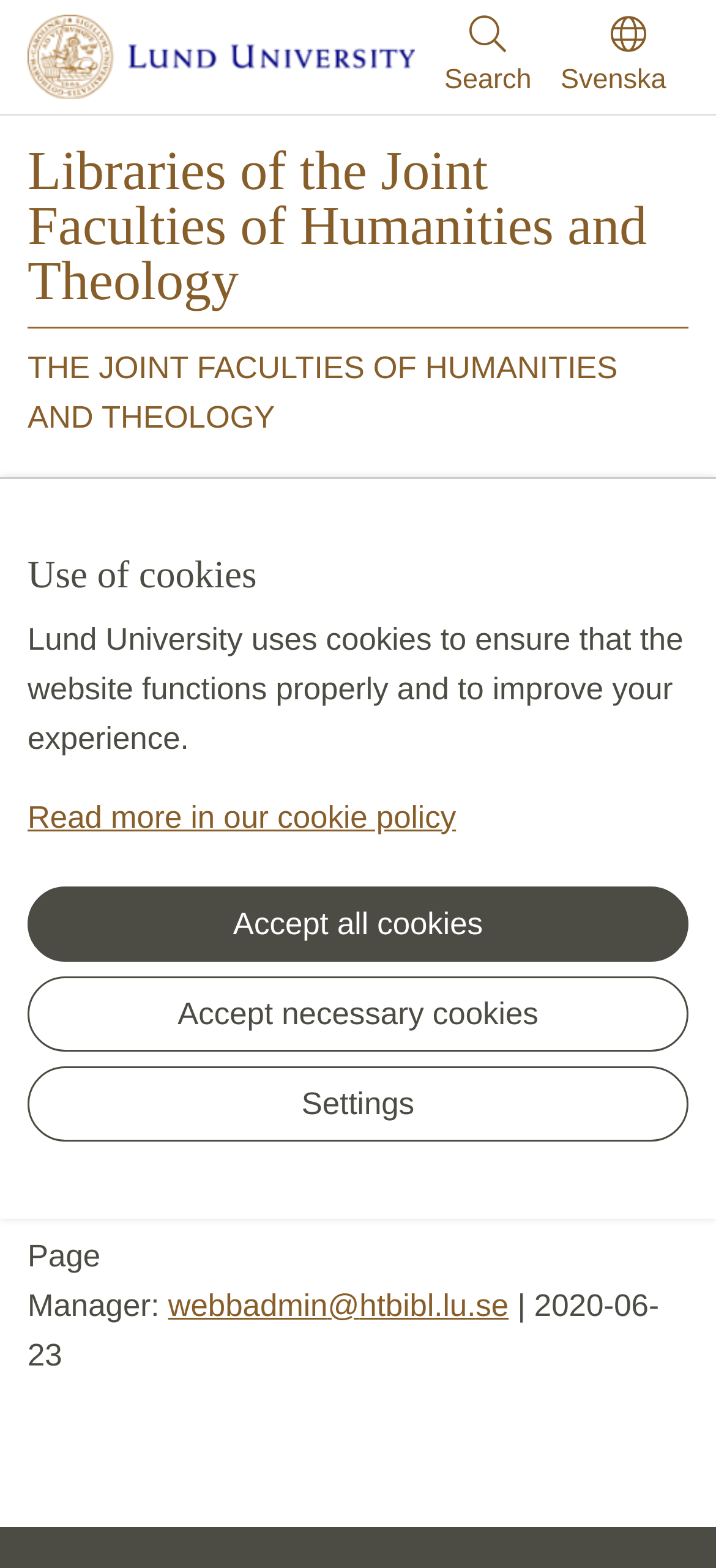Identify the bounding box coordinates for the UI element described as follows: About Us. Use the format (top-left x, top-left y, bottom-right x, bottom-right y) and ensure all values are floating point numbers between 0 and 1.

[0.021, 0.402, 0.22, 0.449]